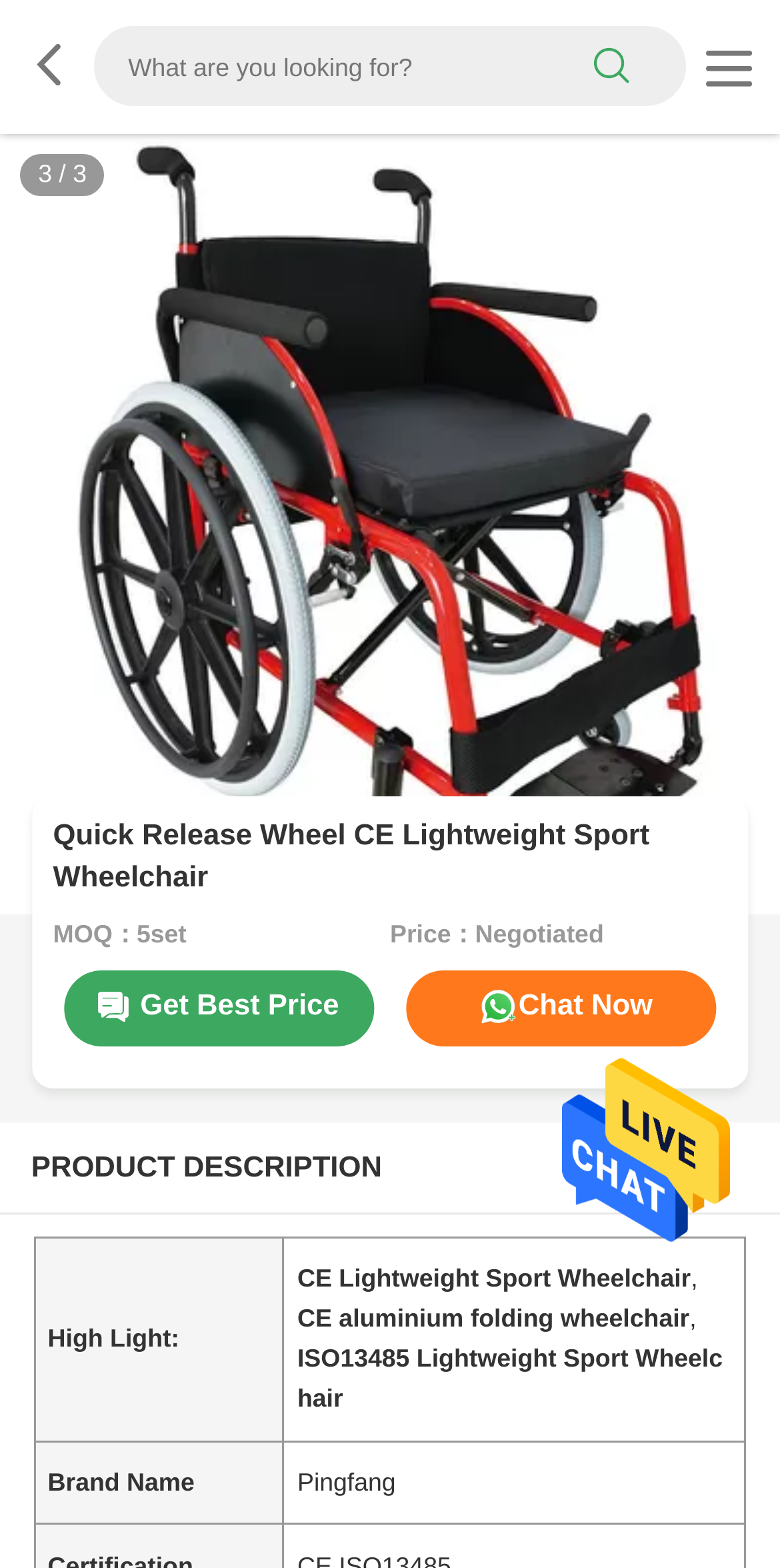Give a concise answer using one word or a phrase to the following question:
What is the brand name of the product?

Pingfang